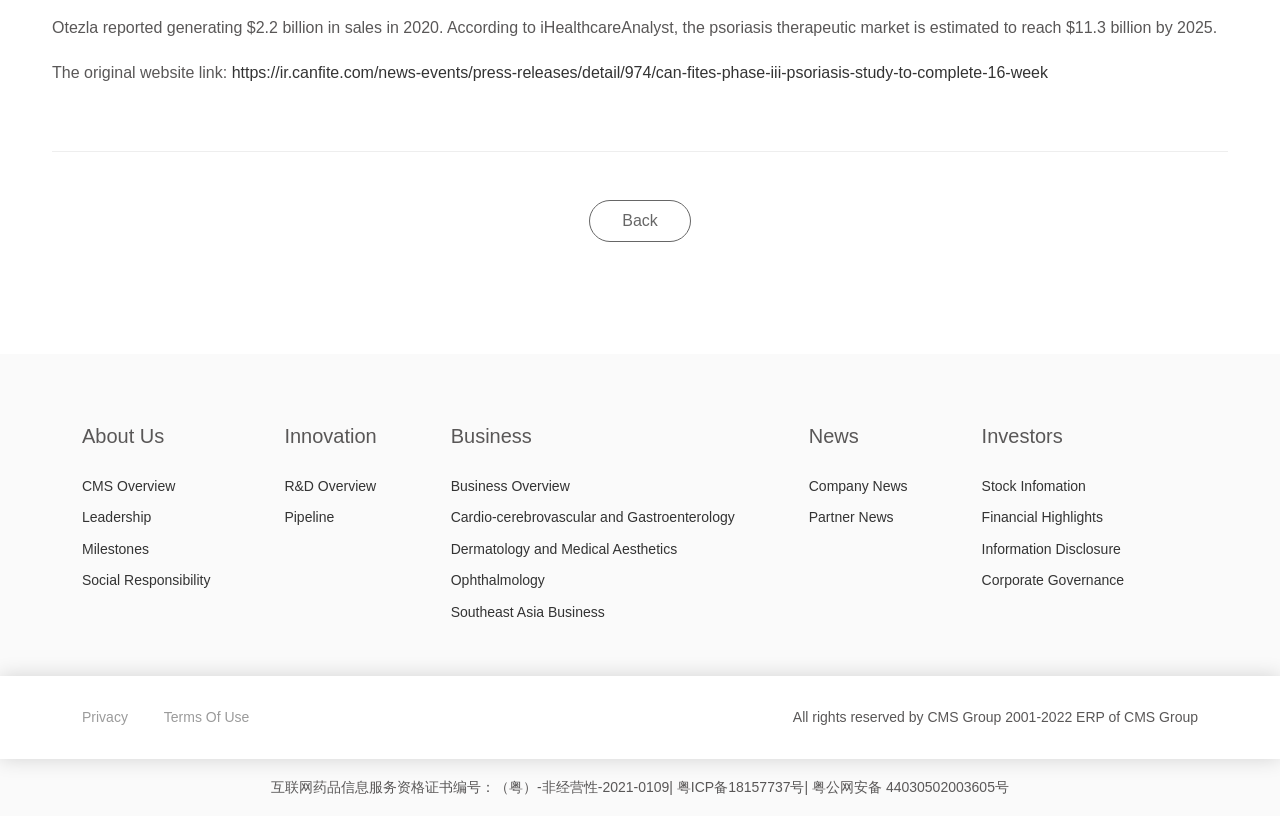Determine the bounding box coordinates for the UI element with the following description: "Business Overview". The coordinates should be four float numbers between 0 and 1, represented as [left, top, right, bottom].

[0.352, 0.576, 0.607, 0.615]